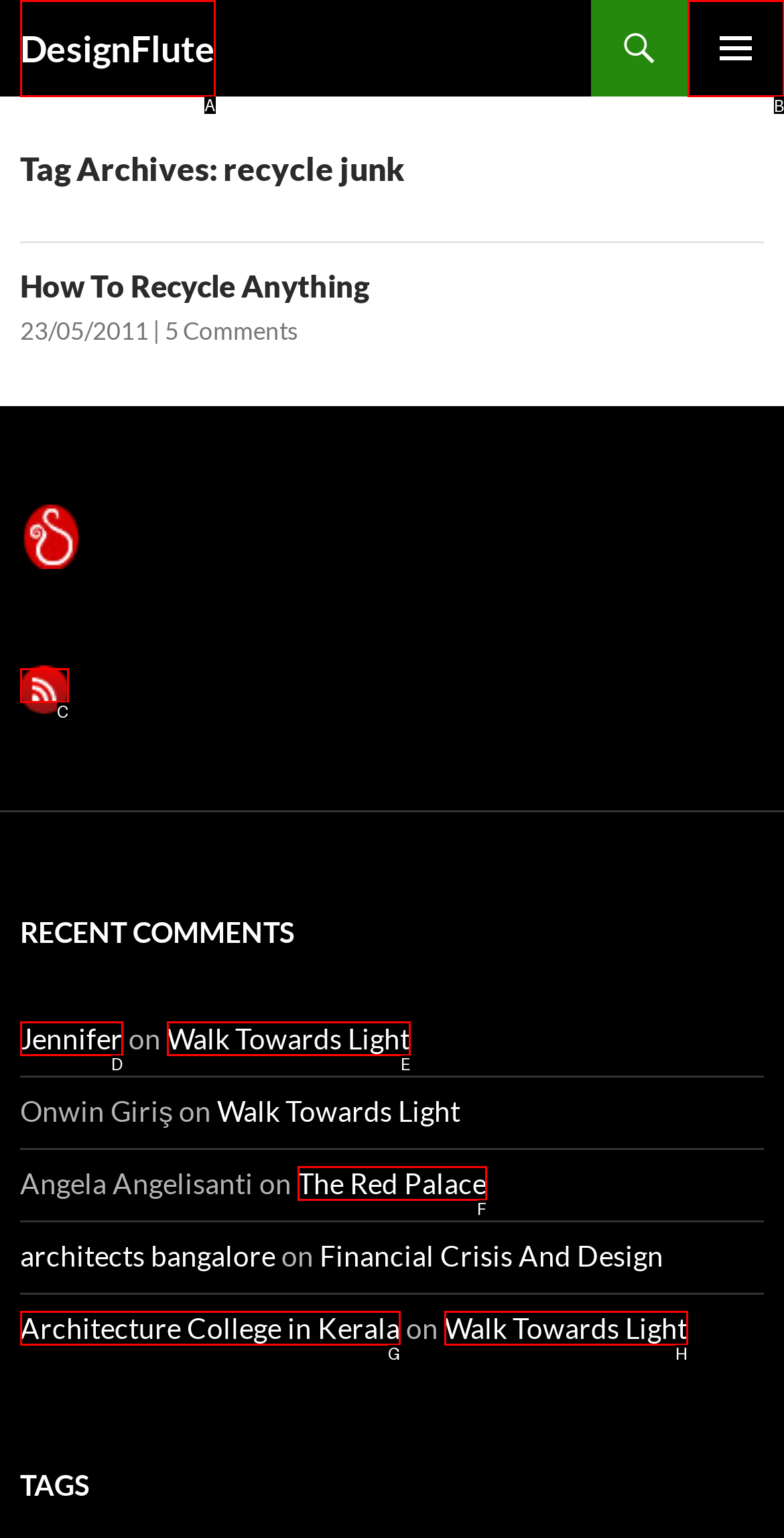Tell me the letter of the UI element to click in order to accomplish the following task: click on the primary menu button
Answer with the letter of the chosen option from the given choices directly.

B